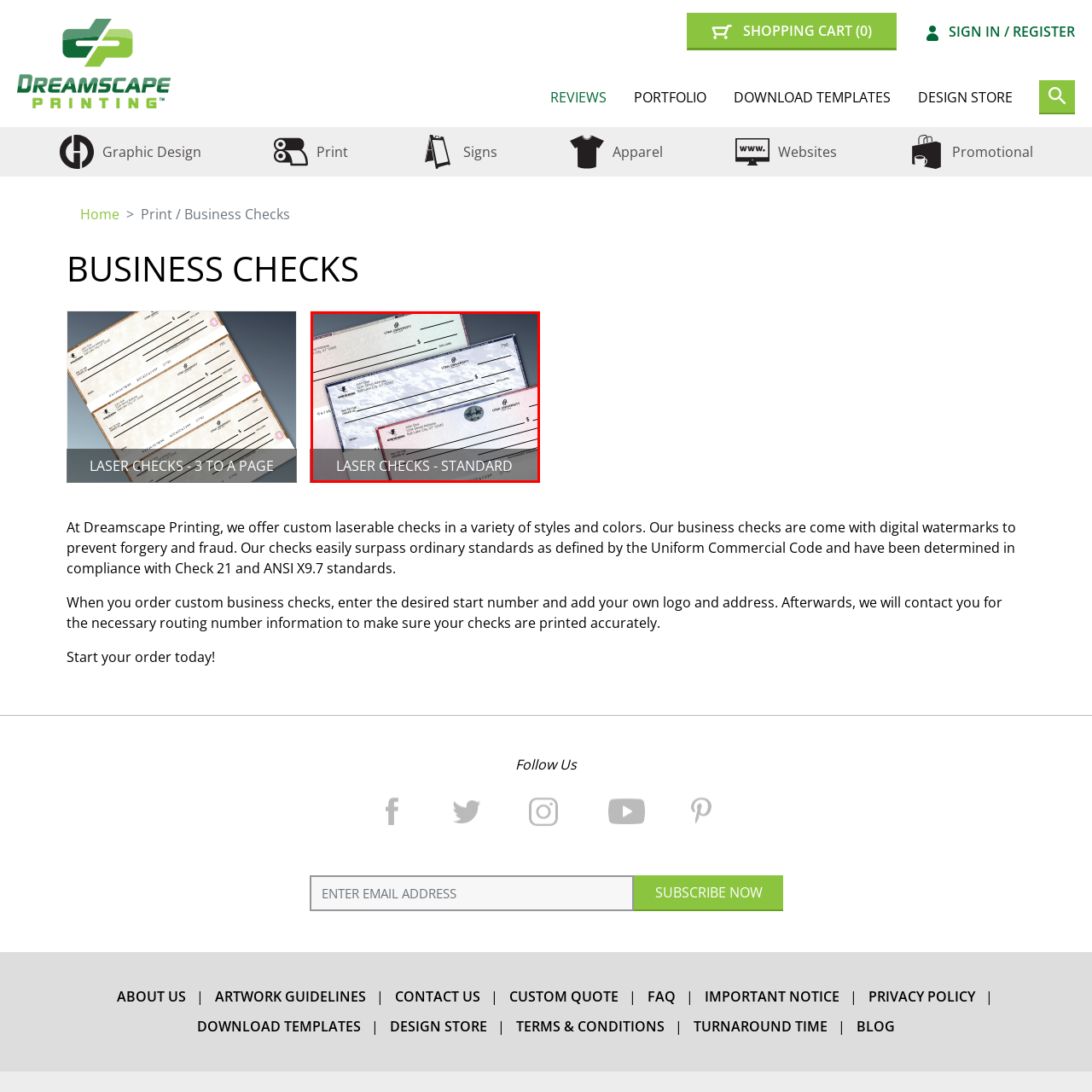Offer a detailed explanation of the elements found within the defined red outline.

The image showcases a selection of standard laser checks, featuring a professional design that highlights three different checks stacked together. Each check is presented in a distinct color scheme, with the top check having a light, almost translucent appearance, and the bottom check exhibiting a subtle red border. The checks are printed with various details, including numerical values and areas designated for signatures and addresses, providing a clear view of the layout typically used for business transactions. The lower part of the image is overlaid with the label "LASER CHECKS - STANDARD," emphasizing the product type offered by Dreamscape Printing. This visual representation underscores the company’s commitment to providing high-quality, customizable business checks suitable for a variety of professional needs.